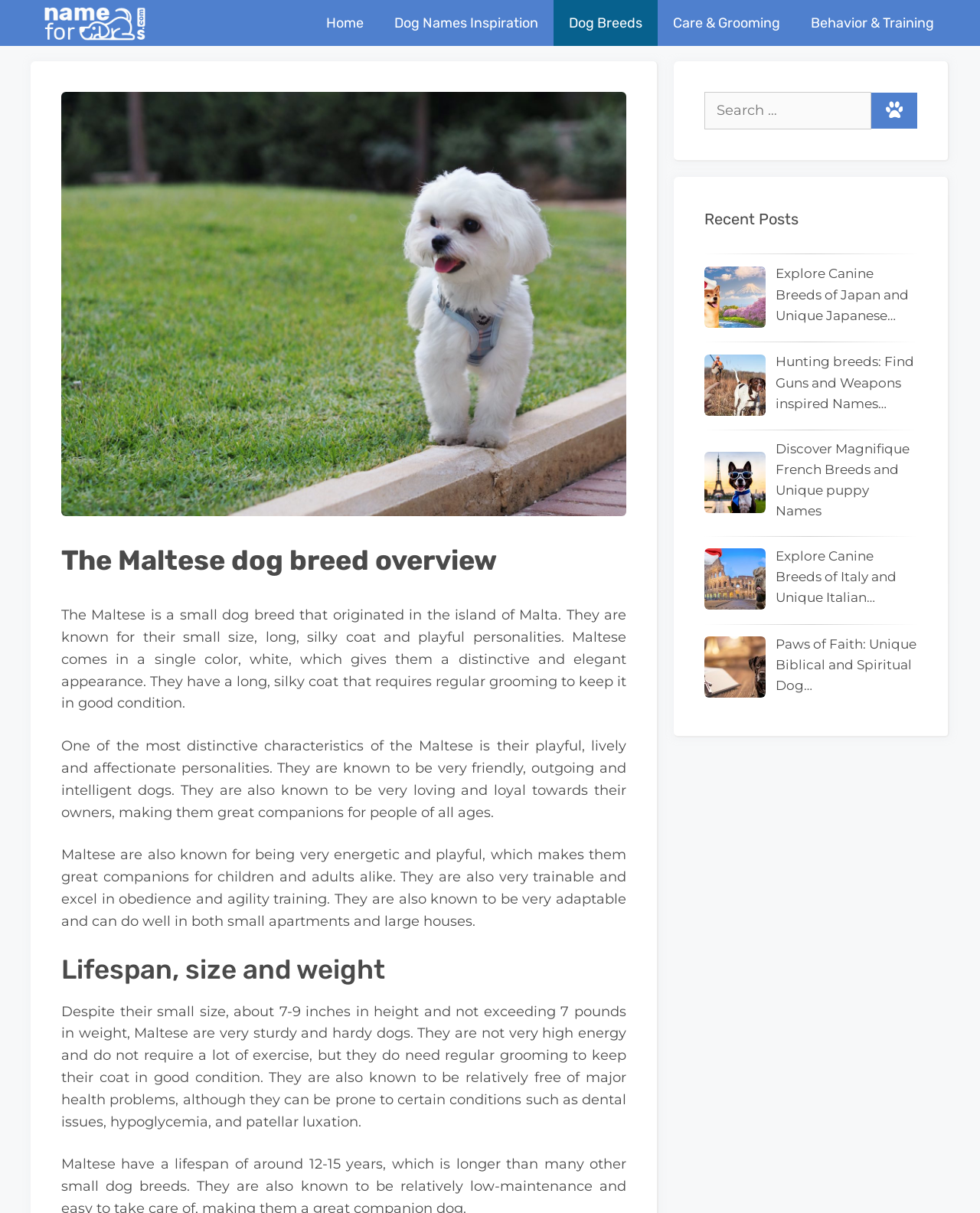What is the color of the Maltese dog's coat?
From the image, respond using a single word or phrase.

White